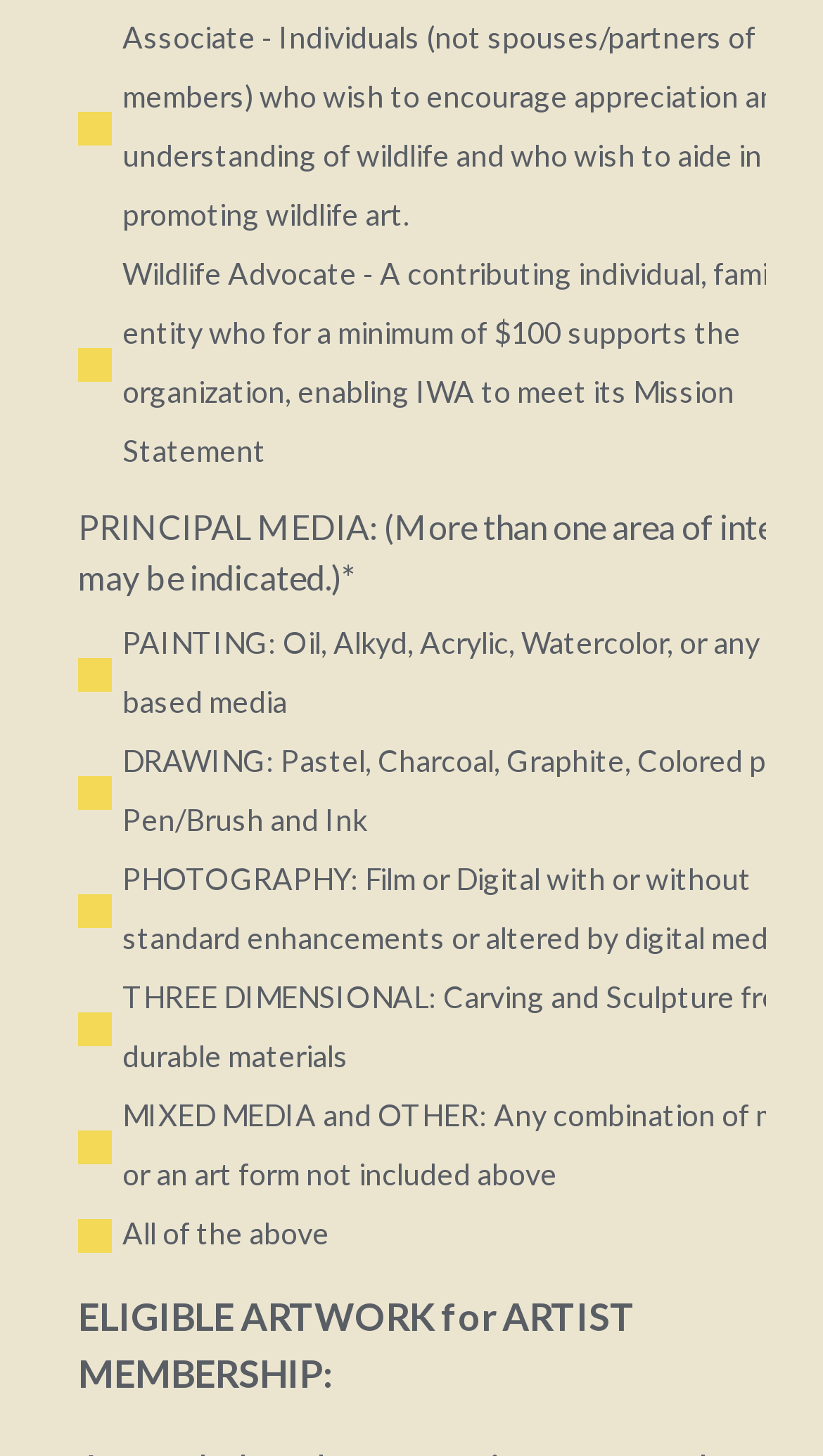Find and specify the bounding box coordinates that correspond to the clickable region for the instruction: "Select PAINTING: Oil, Alkyd, Acrylic, Watercolor, or any liquid-based media artwork type".

[0.095, 0.452, 0.135, 0.475]